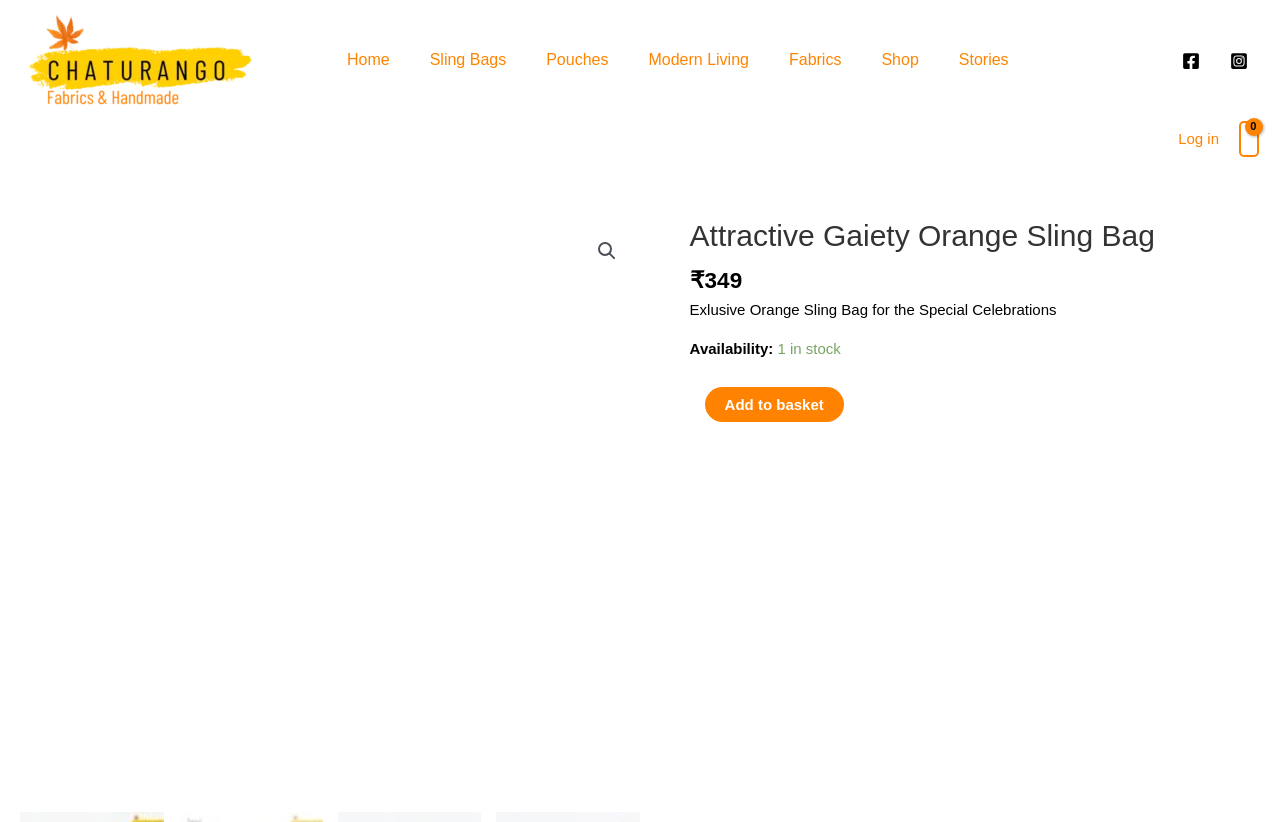Extract the bounding box coordinates for the UI element described as: "alt="Buy Fabrics Online"".

[0.016, 0.061, 0.228, 0.081]